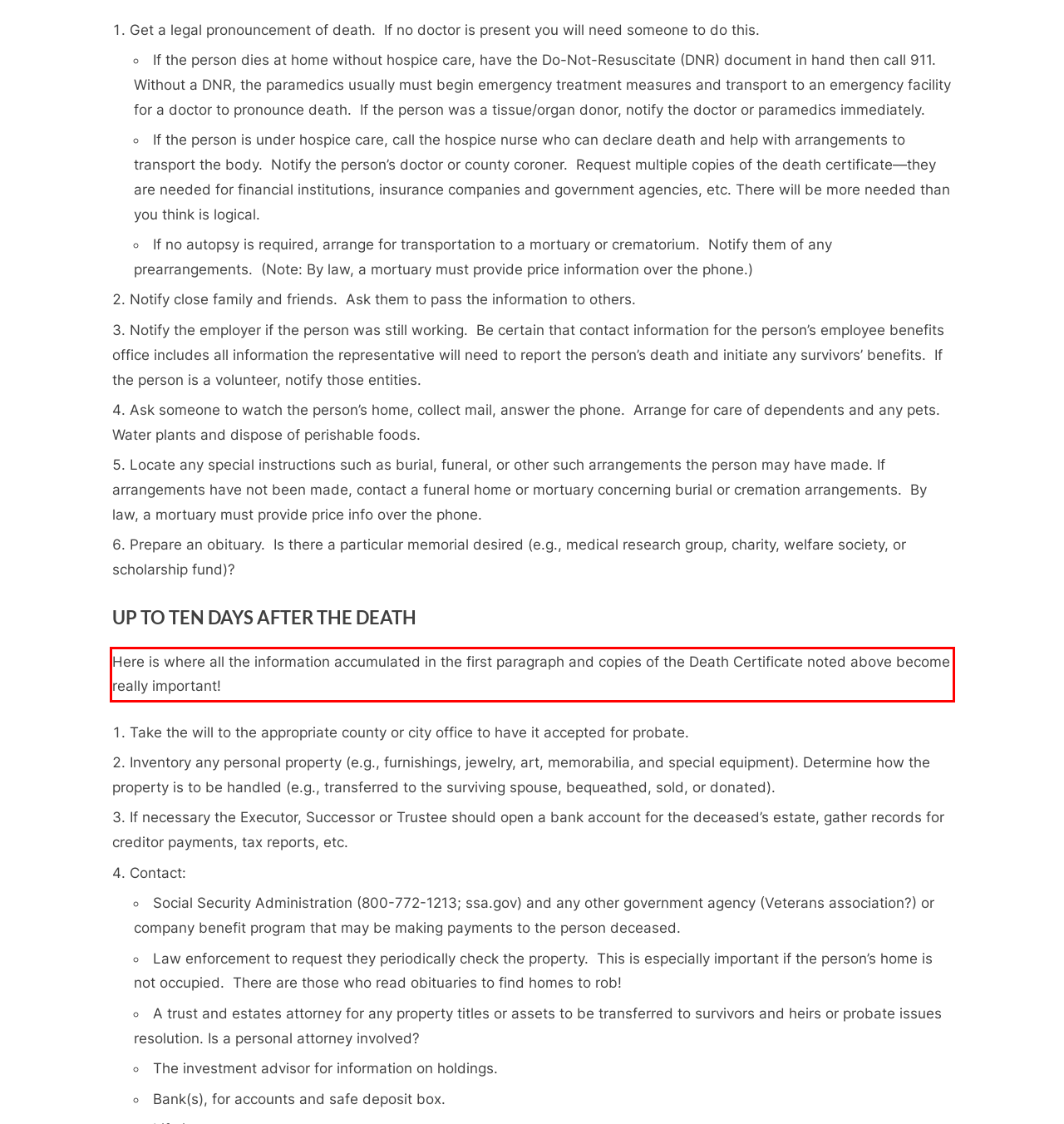From the screenshot of the webpage, locate the red bounding box and extract the text contained within that area.

Here is where all the information accumulated in the first paragraph and copies of the Death Certificate noted above become really important!